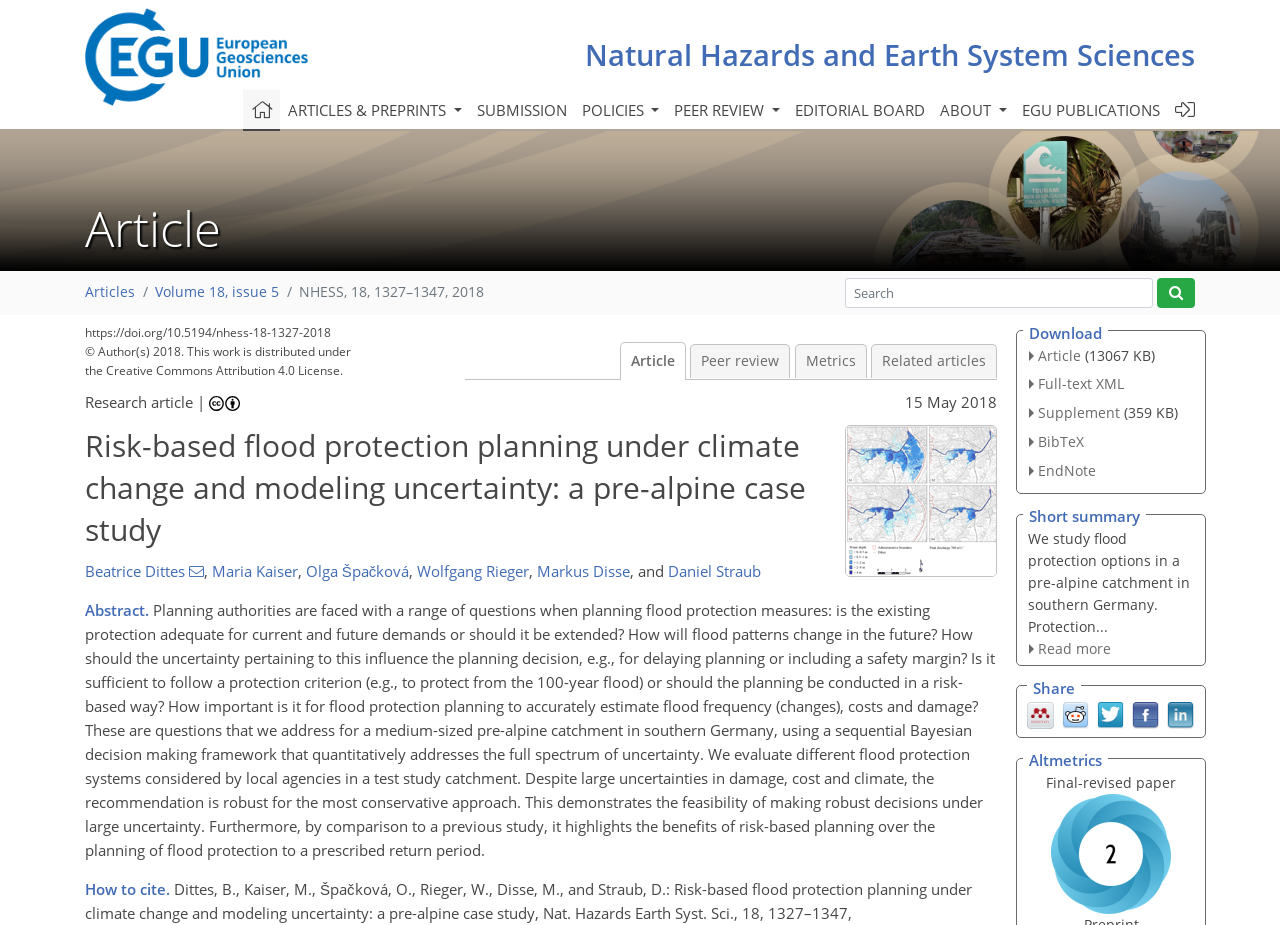Find the bounding box of the element with the following description: "title="Start site search"". The coordinates must be four float numbers between 0 and 1, formatted as [left, top, right, bottom].

[0.904, 0.301, 0.934, 0.333]